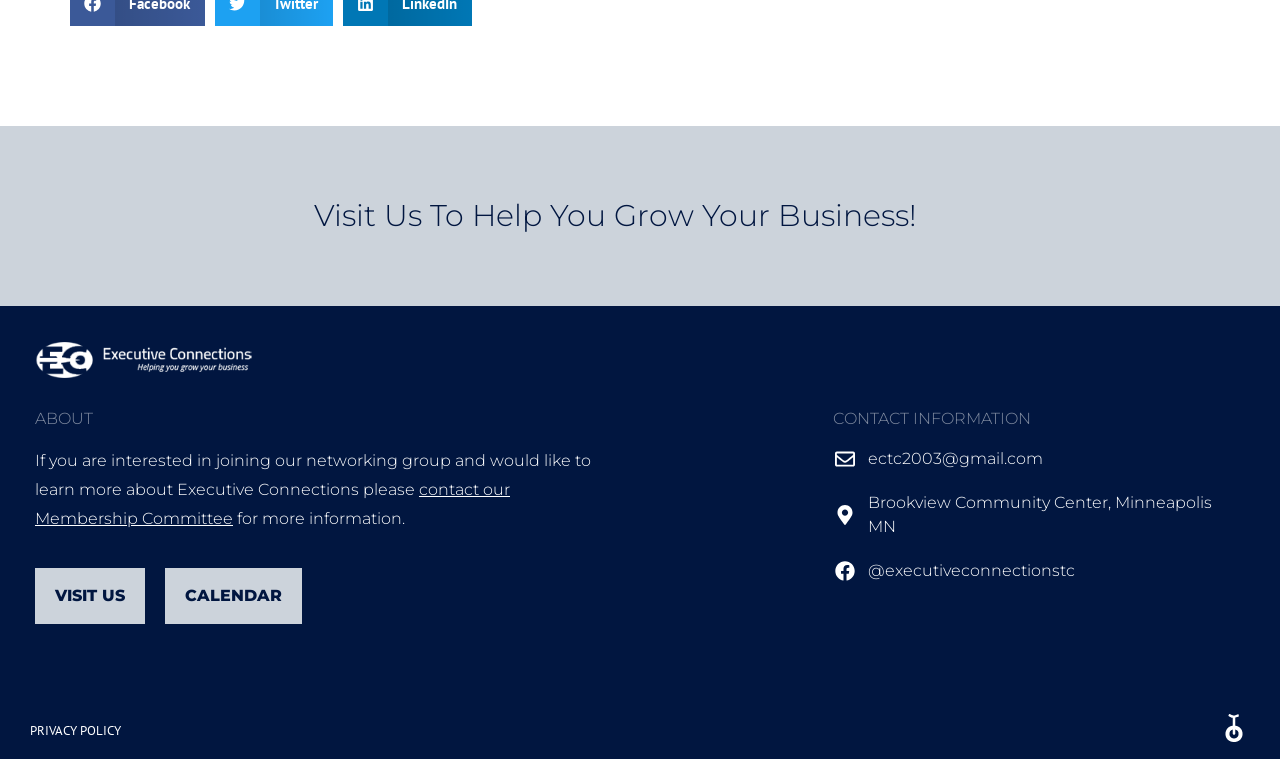Determine the bounding box coordinates of the section I need to click to execute the following instruction: "Click to learn more about Executive Connections". Provide the coordinates as four float numbers between 0 and 1, i.e., [left, top, right, bottom].

[0.027, 0.632, 0.398, 0.695]